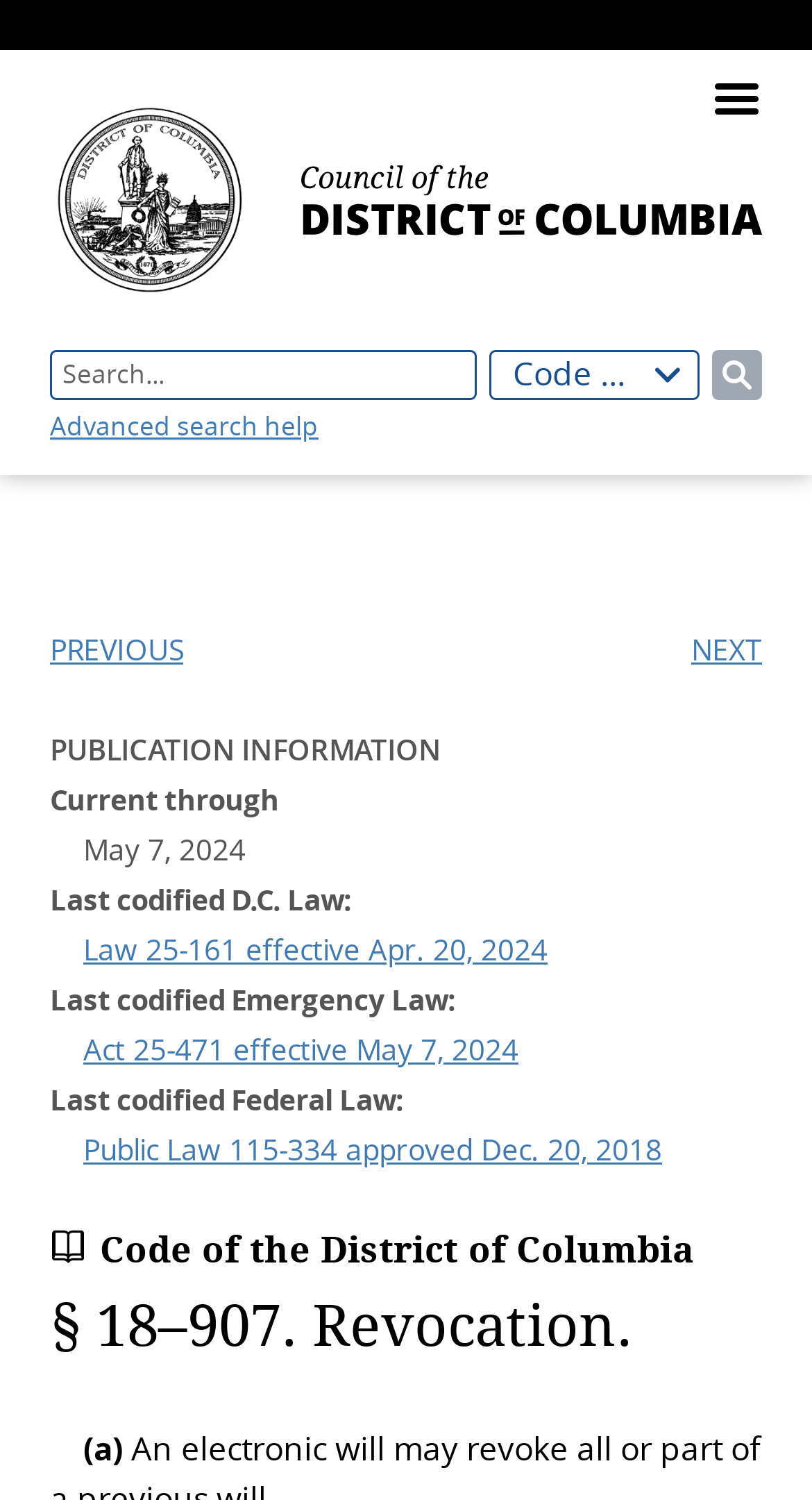Identify the bounding box of the UI component described as: "parent_node: Search... placeholder=""".

[0.062, 0.233, 0.588, 0.267]